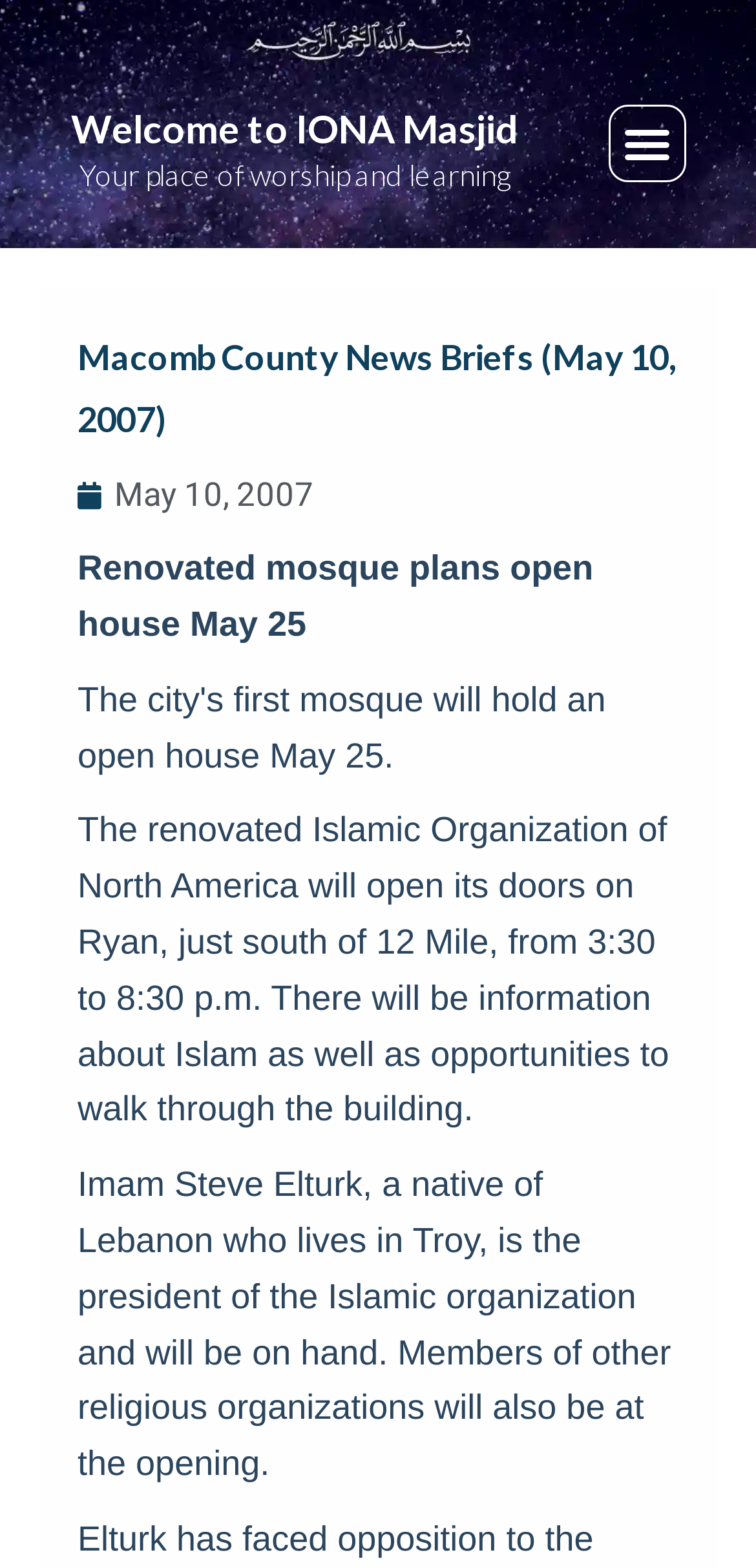Determine the main headline from the webpage and extract its text.

Macomb County News Briefs (May 10, 2007)